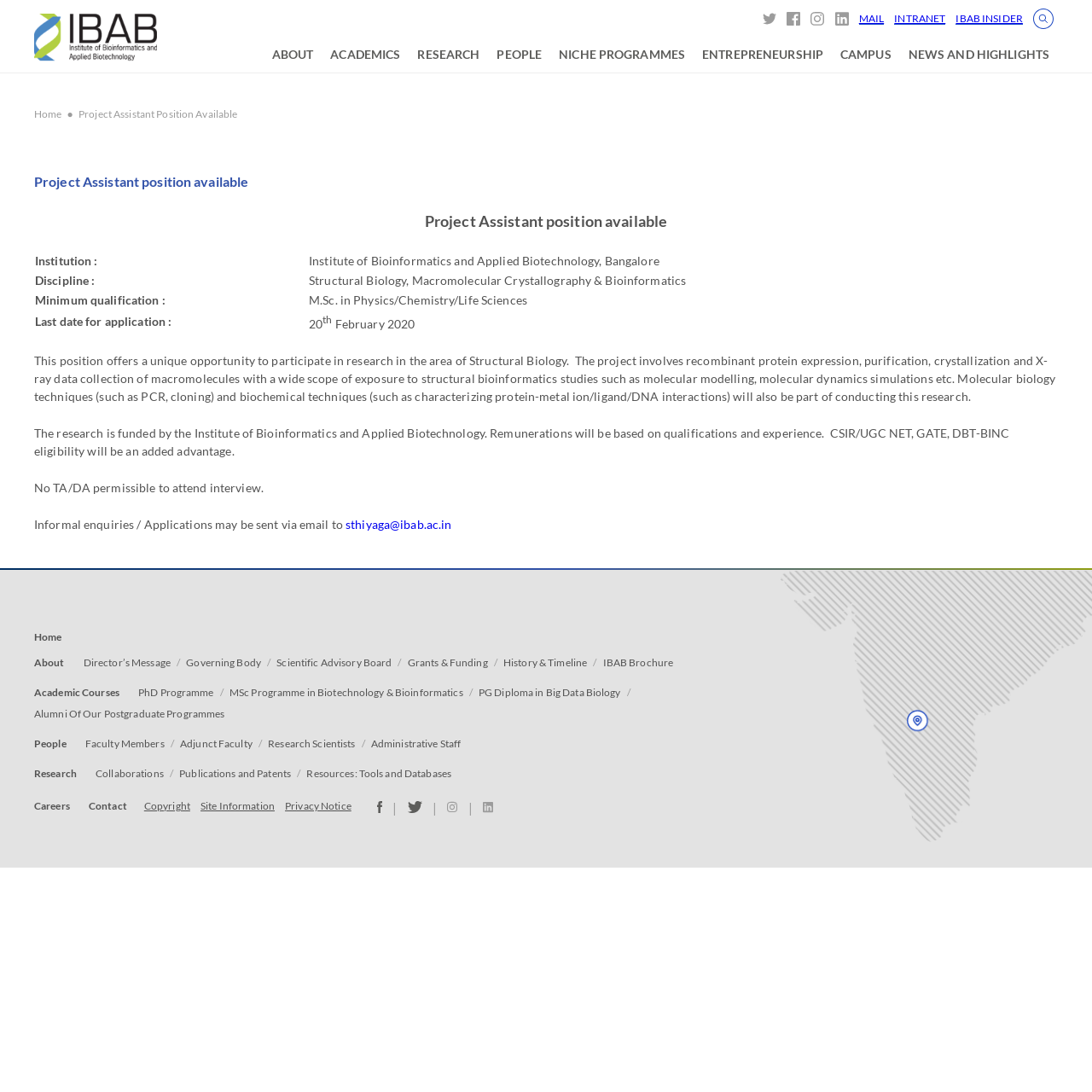Please determine the bounding box coordinates of the element to click on in order to accomplish the following task: "Go to the 'Home' page". Ensure the coordinates are four float numbers ranging from 0 to 1, i.e., [left, top, right, bottom].

[0.031, 0.576, 0.057, 0.59]